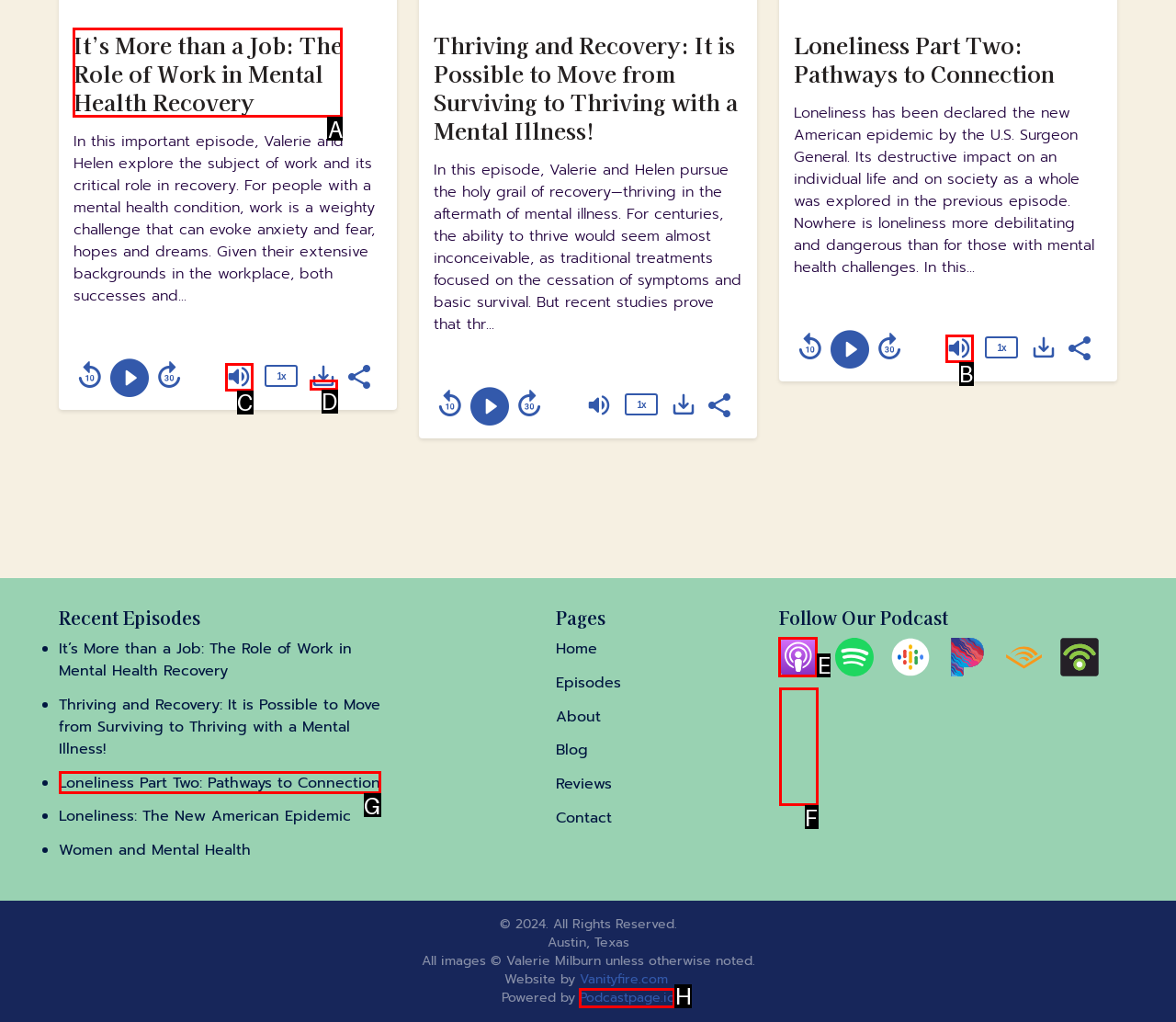Find the HTML element to click in order to complete this task: Follow the podcast on Apple Podcasts
Answer with the letter of the correct option.

E